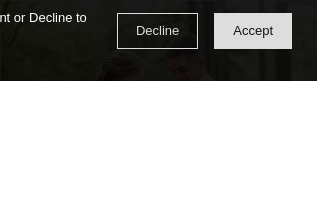Generate a detailed caption that describes the image.

The image features a consent dialog pertaining to cookie usage on a website. It provides two buttons: "Decline" on the left and "Accept" on the right, allowing users to manage their cookie preferences. The background suggests a natural setting, possibly related to a photography session, complementing the context of the surrounding website, which showcases images of Emma and Jaden from a prom mini session. This interactive element emphasizes user control over their browsing experience while navigating the site.